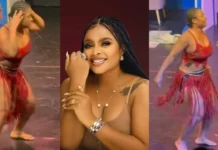What is the dominant color of Bimbo's outfit?
Analyze the screenshot and provide a detailed answer to the question.

The caption describes Bimbo's outfit as 'vibrant red', which suggests that red is the dominant color of her outfit.